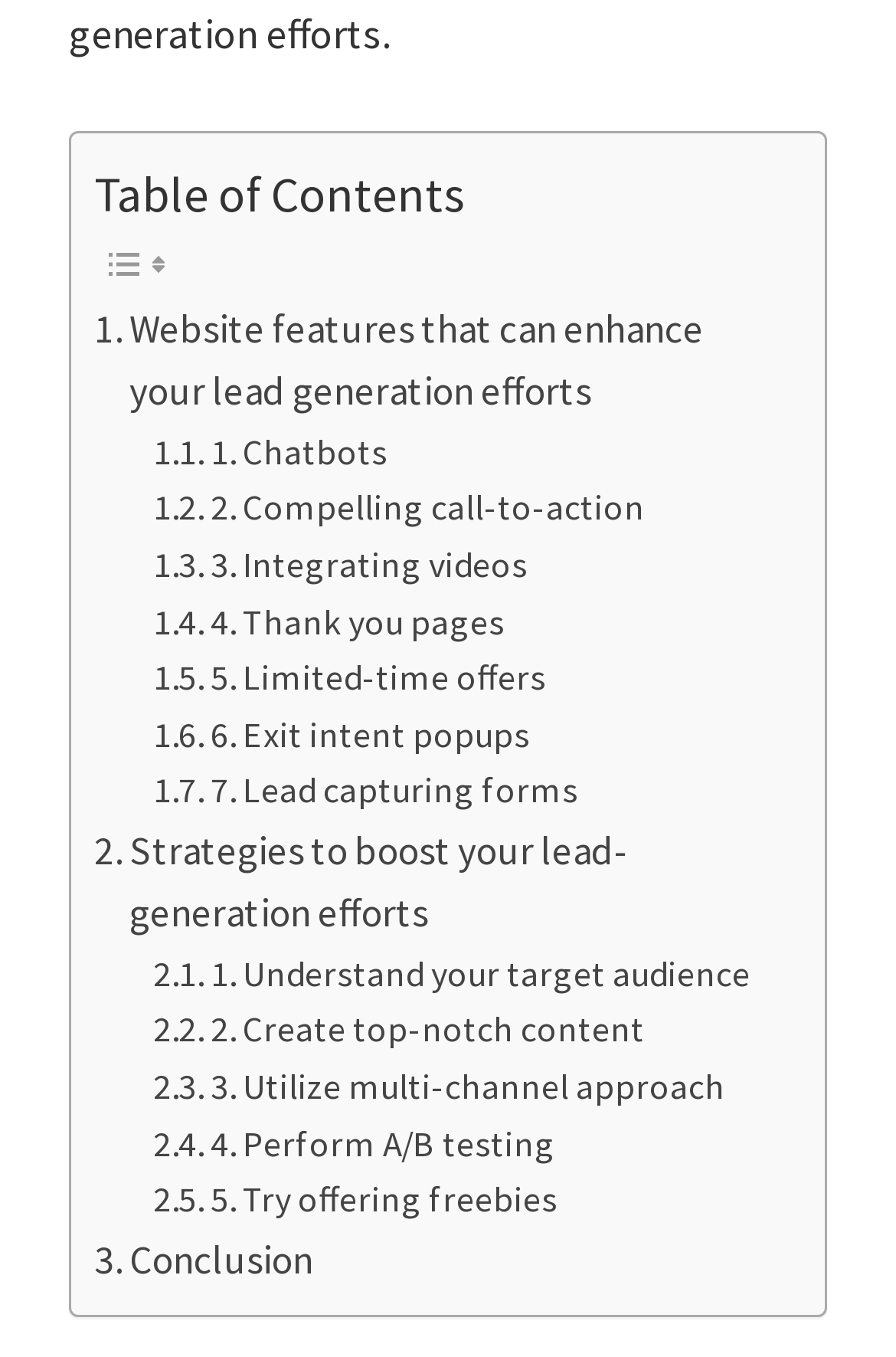Find the bounding box coordinates for the UI element that matches this description: "2. Compelling call-to-action".

[0.171, 0.355, 0.72, 0.396]